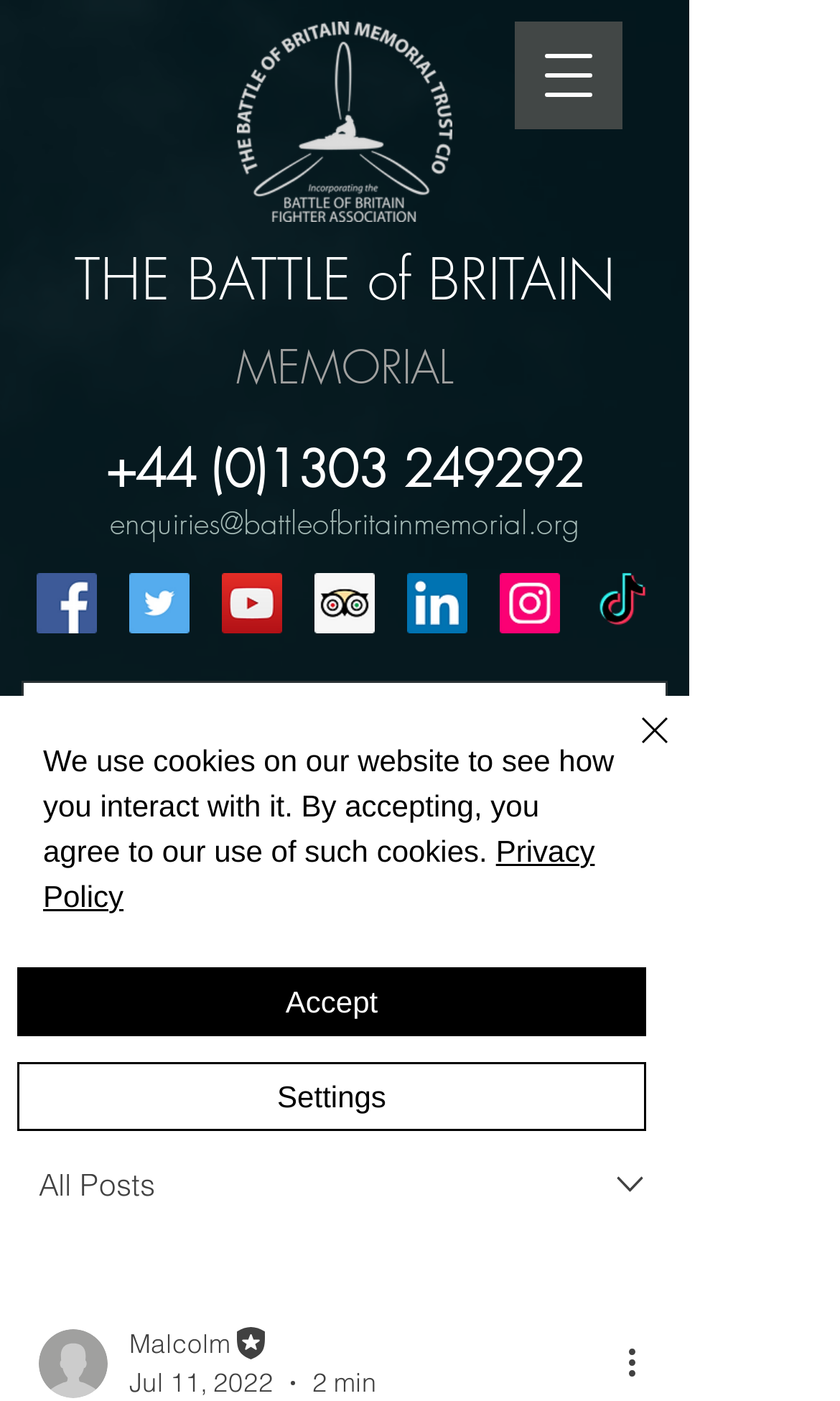Specify the bounding box coordinates of the area to click in order to follow the given instruction: "View writer's picture."

[0.046, 0.949, 0.128, 0.998]